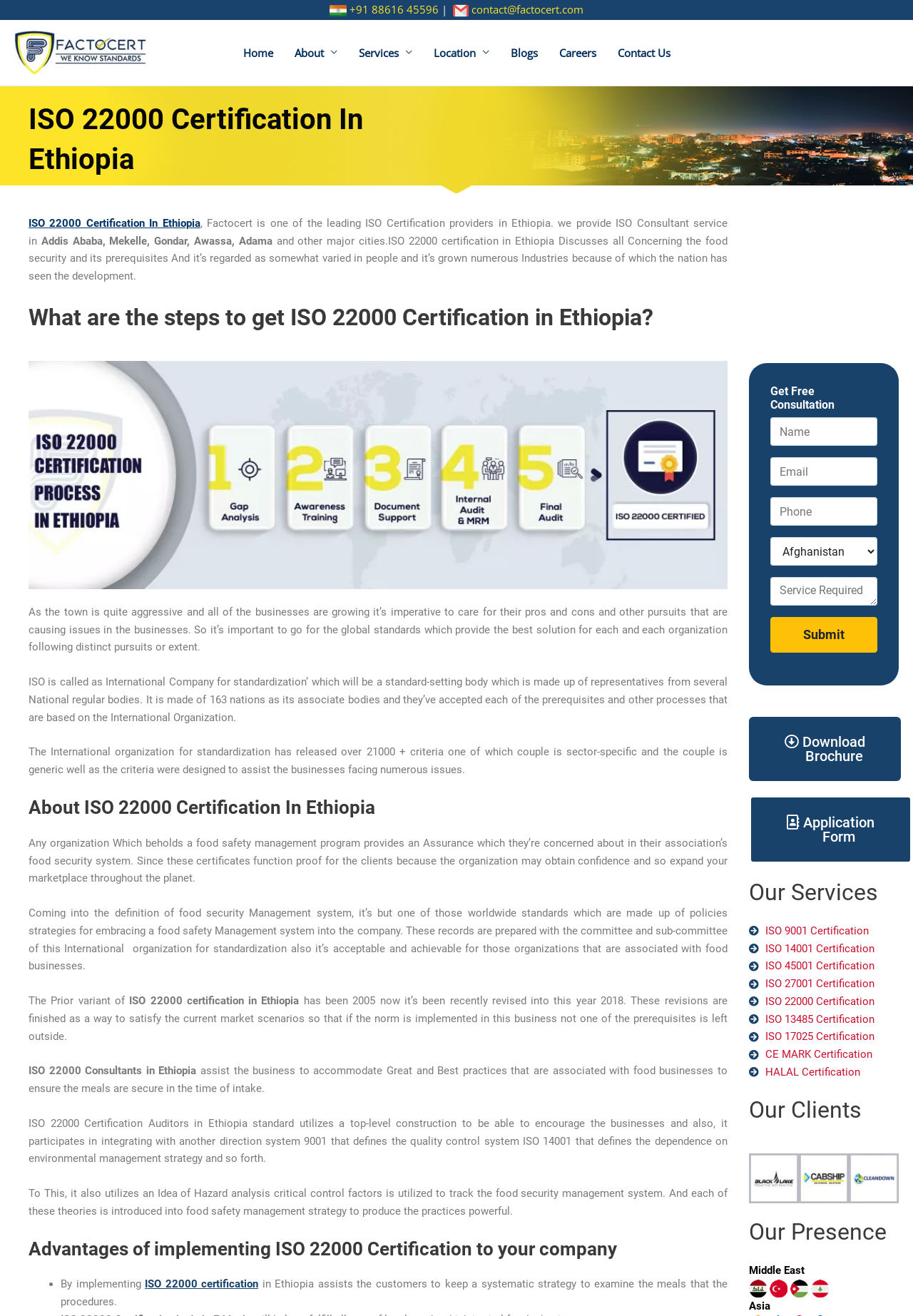What are the cities where Factocert provides ISO Consultant services?
From the details in the image, provide a complete and detailed answer to the question.

The cities where Factocert provides ISO Consultant services can be found in the paragraph that describes the company's services. The cities mentioned are Addis Ababa, Mekelle, Gondar, Awassa, and Adama.